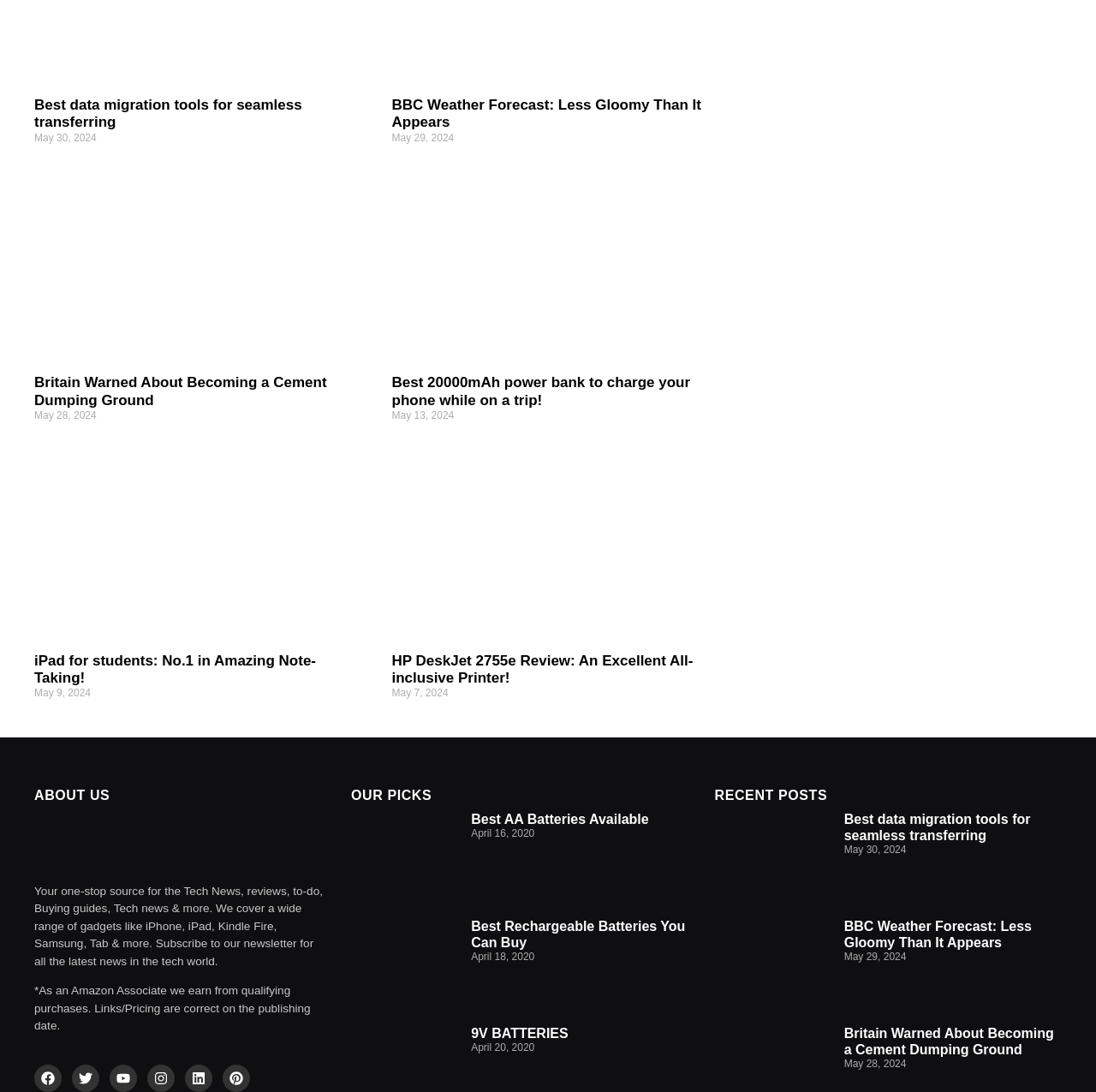Please locate the bounding box coordinates of the element that should be clicked to complete the given instruction: "View the '20000mAh power bank' image".

[0.357, 0.17, 0.66, 0.322]